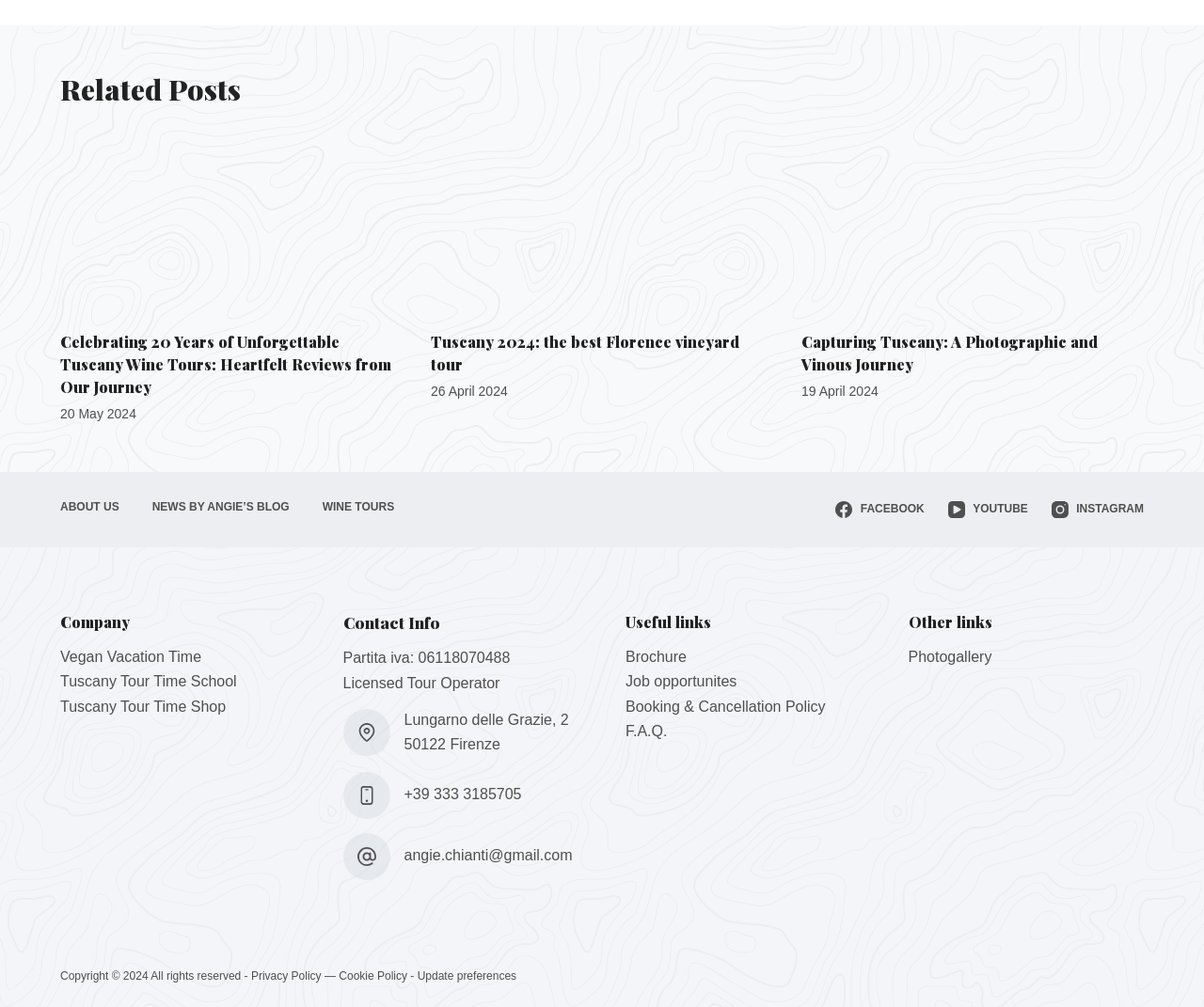Provide a brief response to the question below using one word or phrase:
What is the main topic of this webpage?

Tuscany wine tours